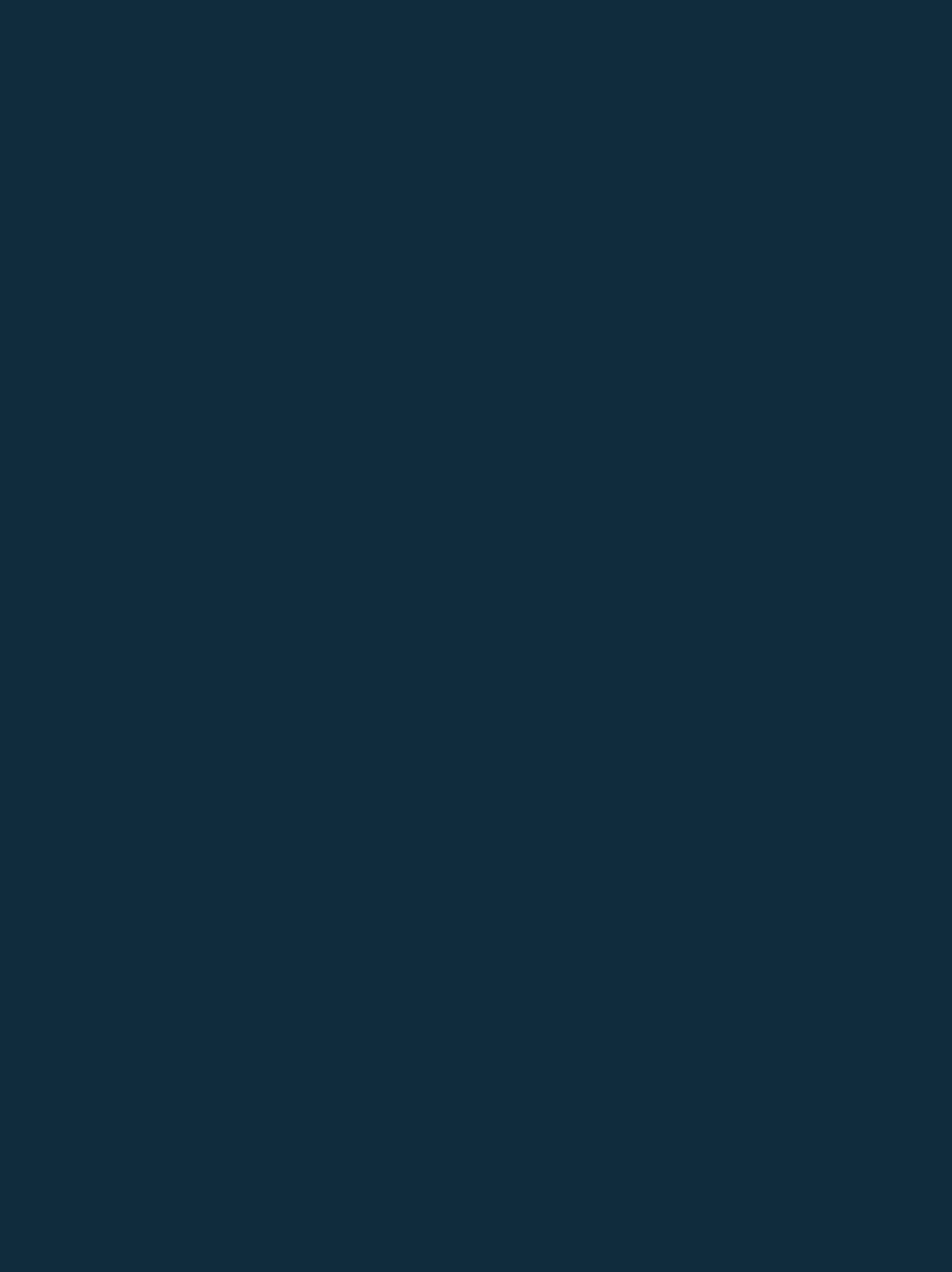From the element description Be on TV, predict the bounding box coordinates of the UI element. The coordinates must be specified in the format (top-left x, top-left y, bottom-right x, bottom-right y) and should be within the 0 to 1 range.

[0.089, 0.888, 0.148, 0.905]